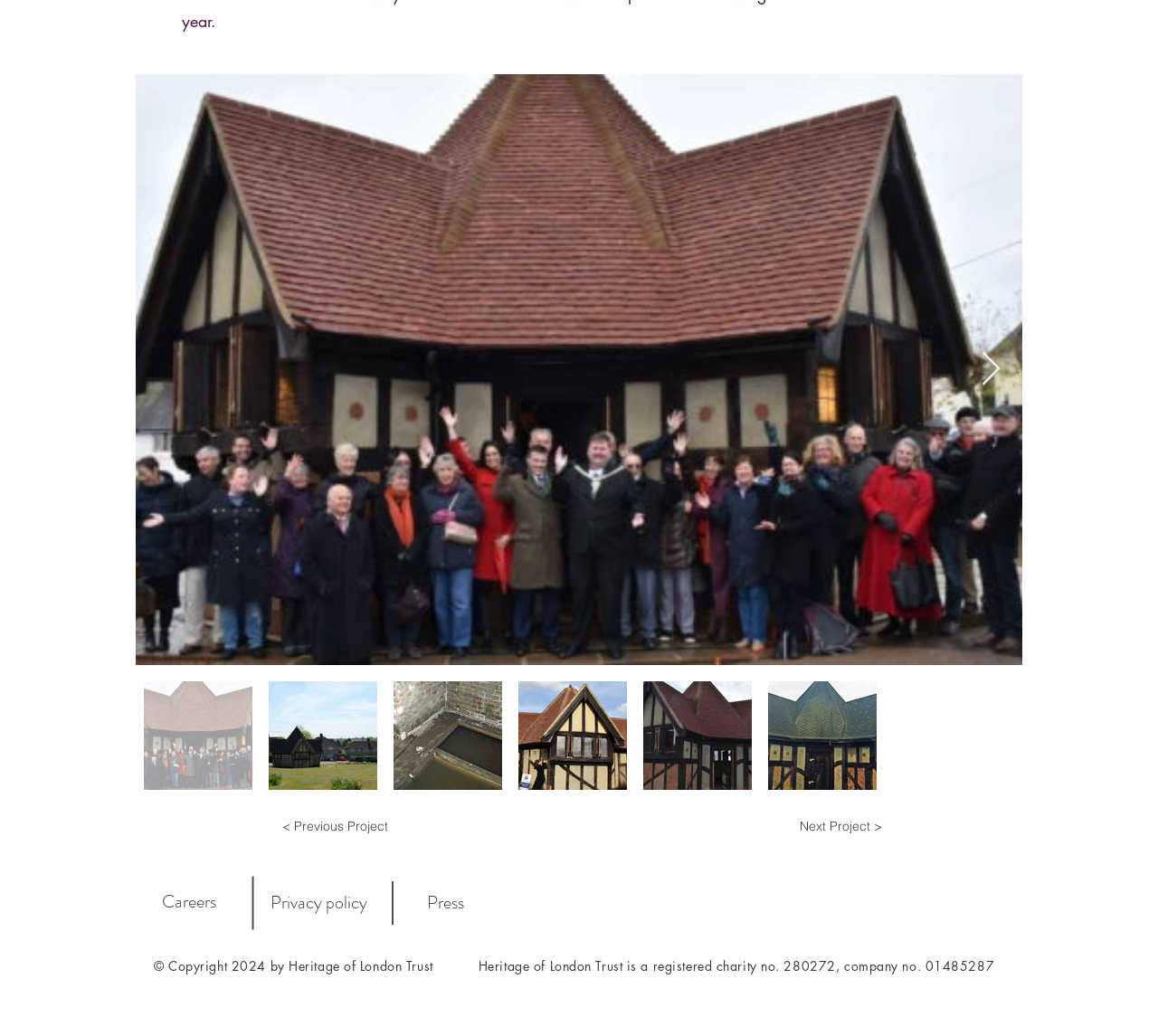Could you provide the bounding box coordinates for the portion of the screen to click to complete this instruction: "Go to Careers page"?

[0.117, 0.857, 0.209, 0.885]